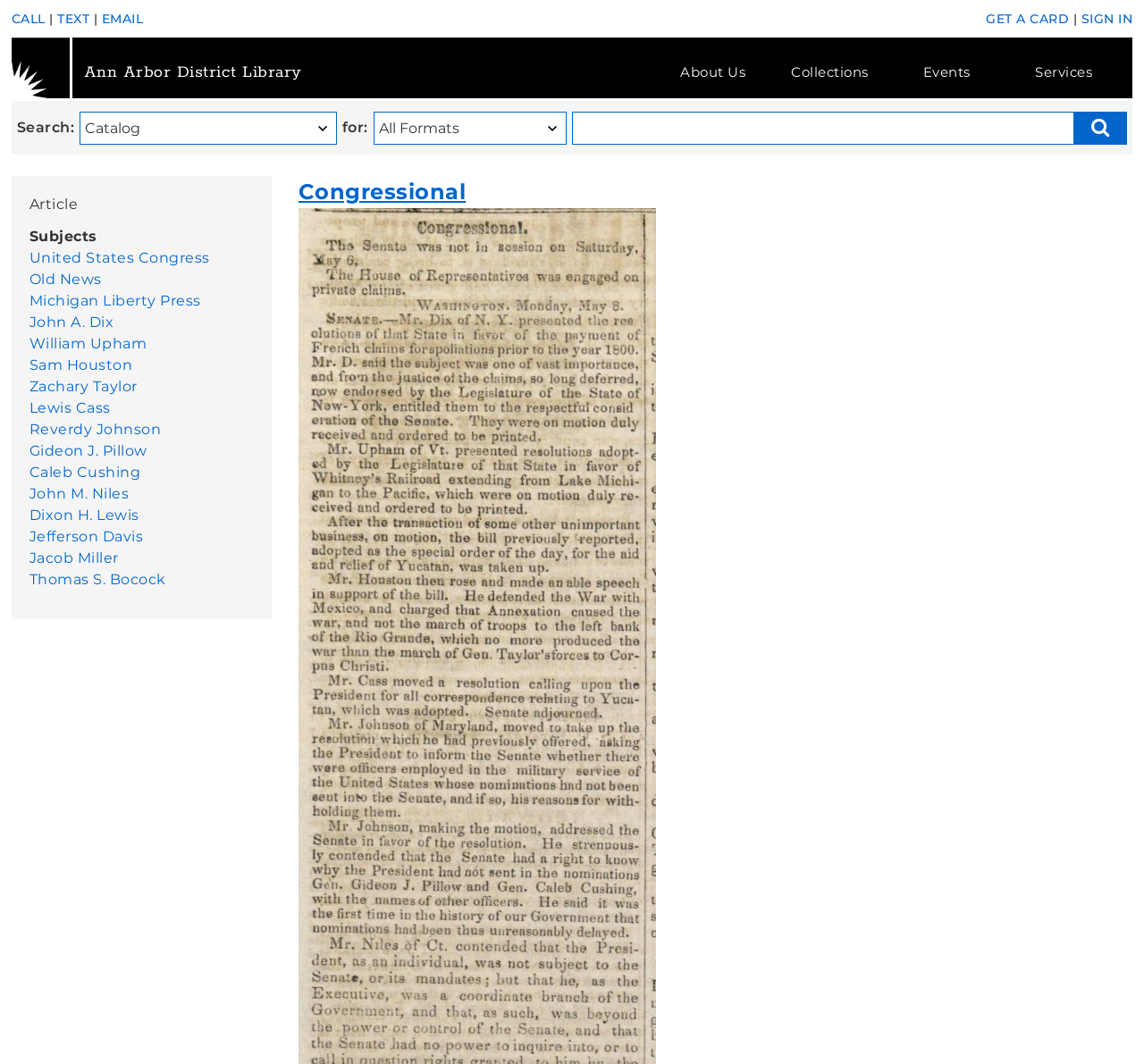Please specify the coordinates of the bounding box for the element that should be clicked to carry out this instruction: "Explore the About Us page". The coordinates must be four float numbers between 0 and 1, formatted as [left, top, right, bottom].

[0.584, 0.049, 0.662, 0.087]